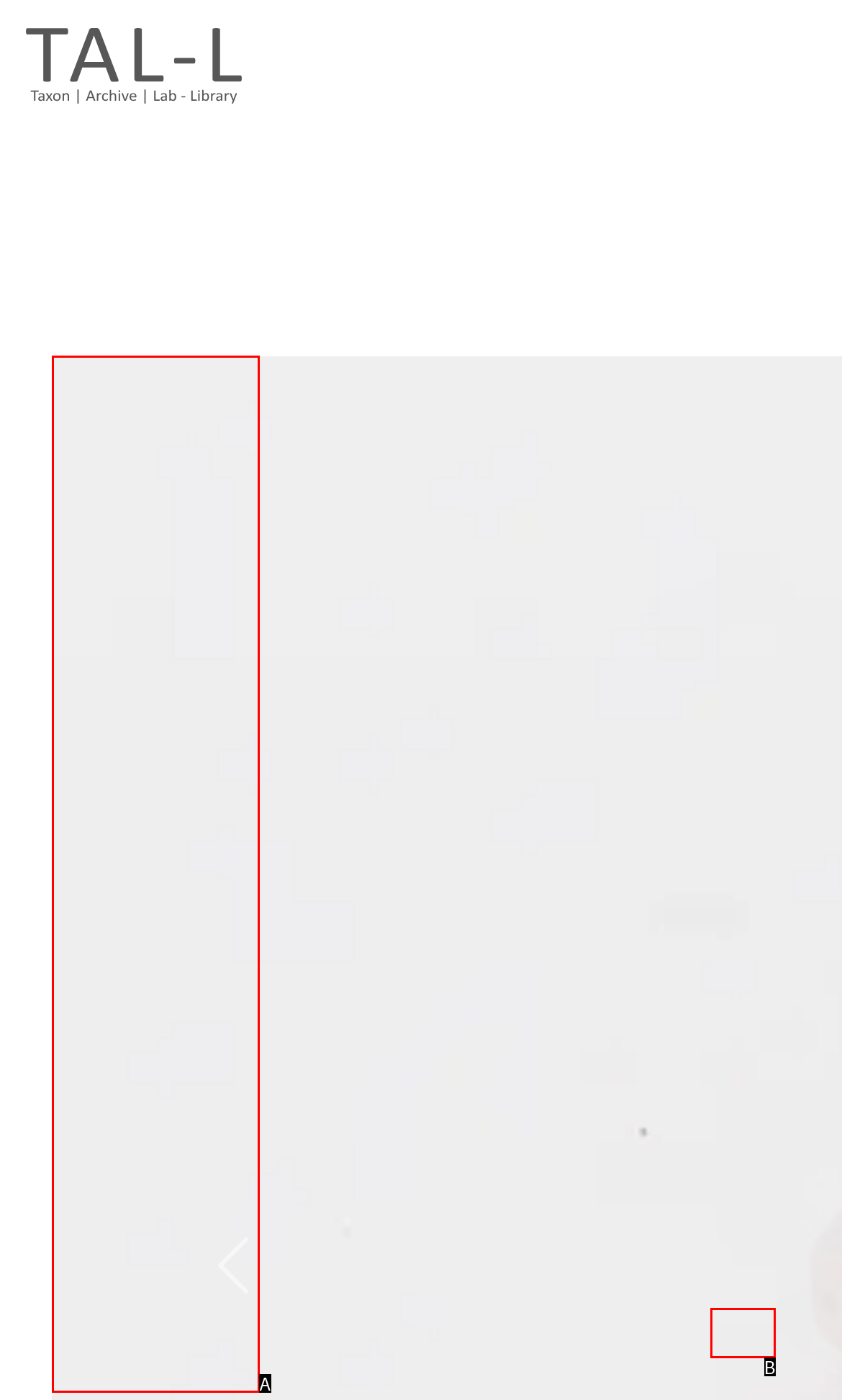Find the option that best fits the description: Previous. Answer with the letter of the option.

A